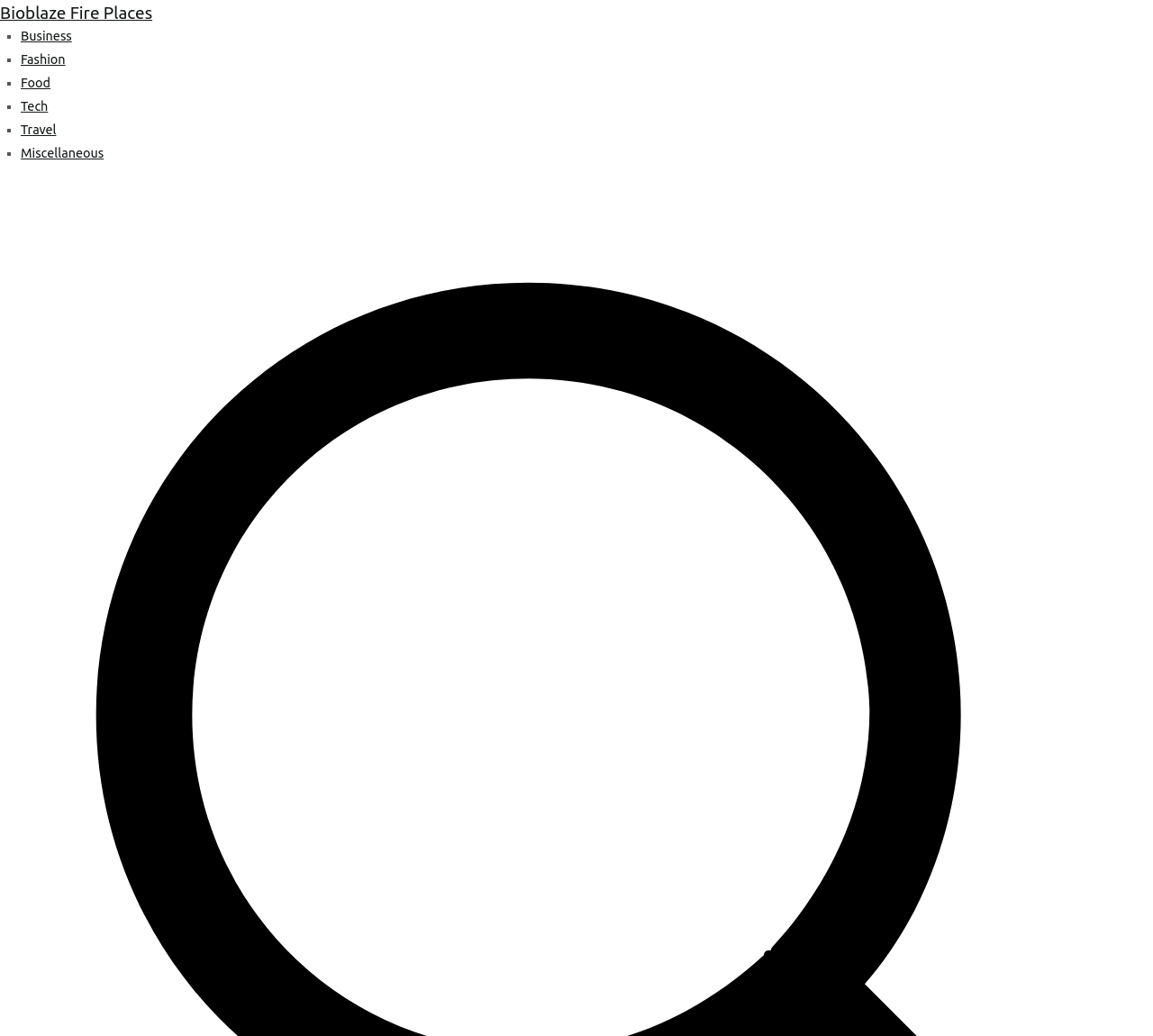Please provide a one-word or phrase answer to the question: 
What is the last category listed?

Miscellaneous